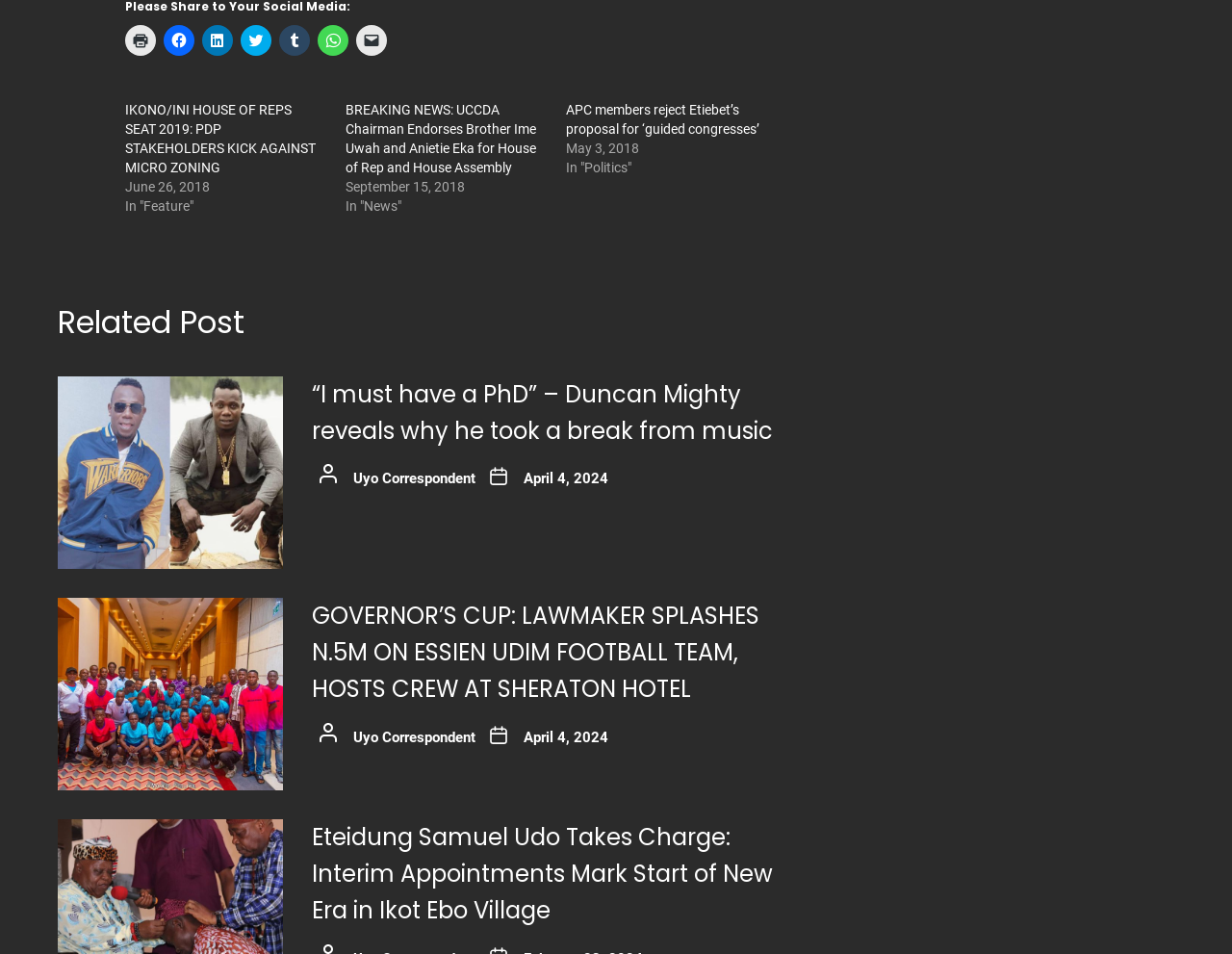What is the date of the first news article? Based on the image, give a response in one word or a short phrase.

June 26, 2018